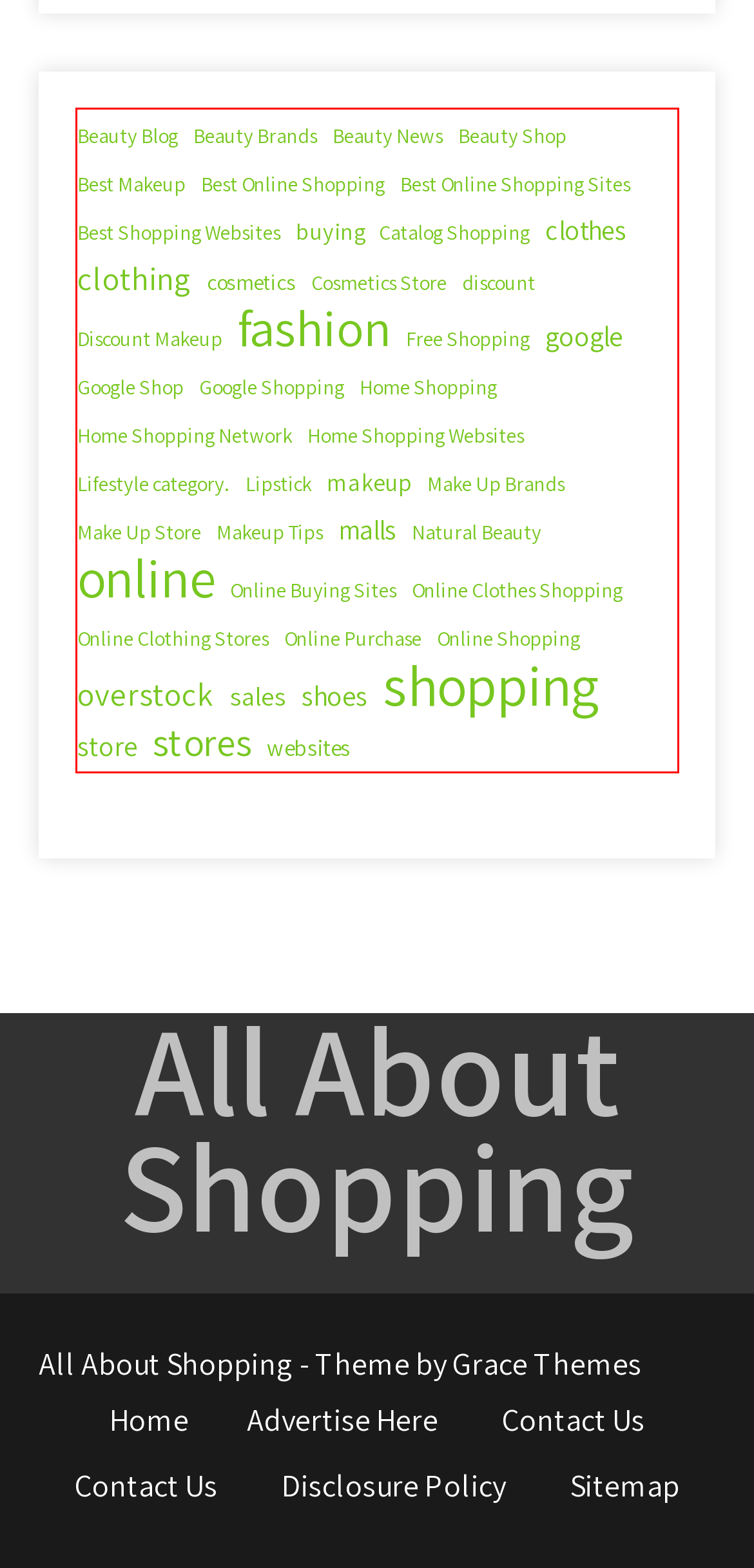Given a screenshot of a webpage with a red bounding box, please identify and retrieve the text inside the red rectangle.

Beauty Blog Beauty Brands Beauty News Beauty Shop Best Makeup Best Online Shopping Best Online Shopping Sites Best Shopping Websites buying Catalog Shopping clothes clothing cosmetics Cosmetics Store discount Discount Makeup fashion Free Shopping google Google Shop Google Shopping Home Shopping Home Shopping Network Home Shopping Websites Lifestyle category. Lipstick makeup Make Up Brands Make Up Store Makeup Tips malls Natural Beauty online Online Buying Sites Online Clothes Shopping Online Clothing Stores Online Purchase Online Shopping overstock sales shoes shopping store stores websites